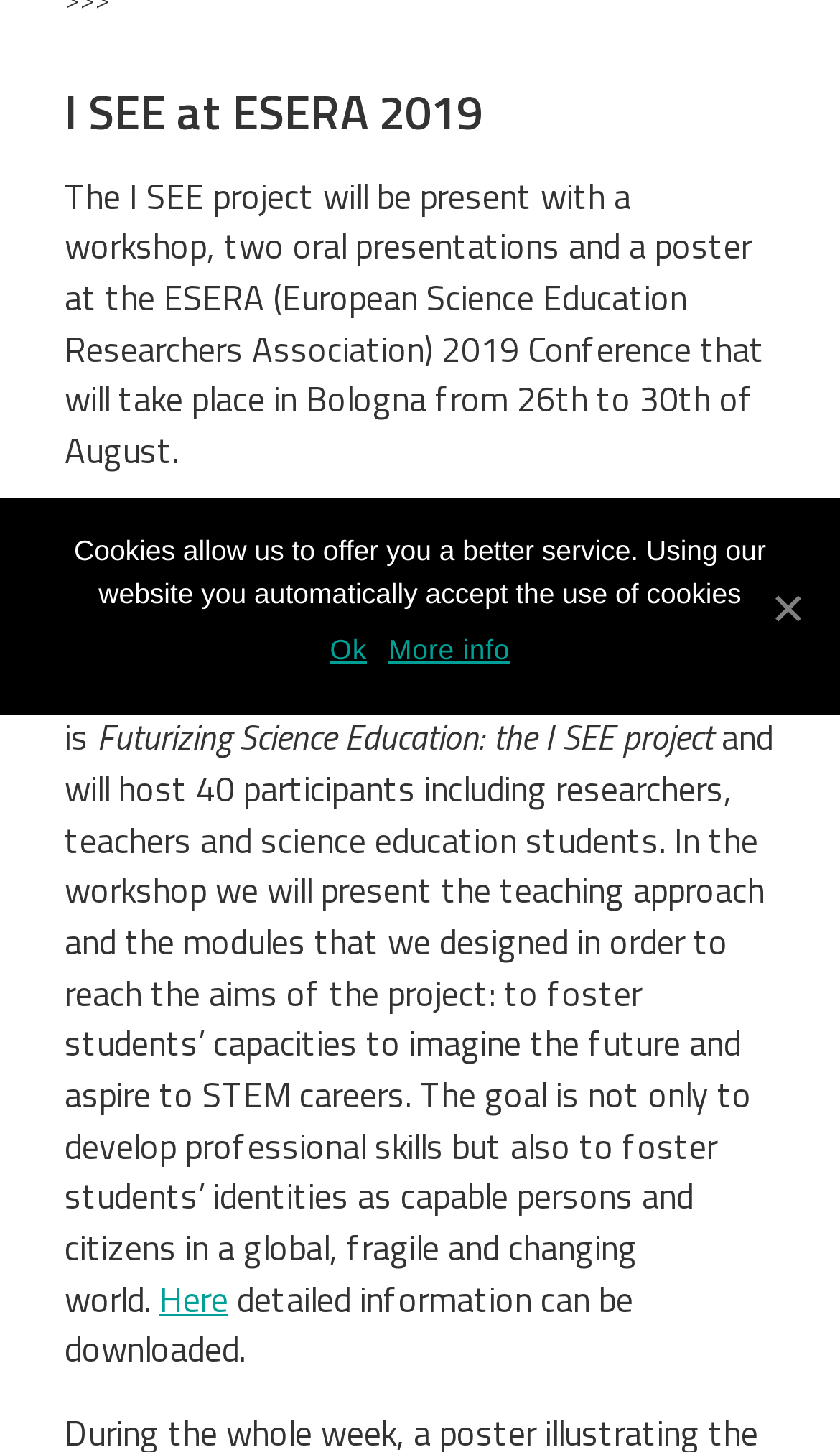Given the element description, predict the bounding box coordinates in the format (top-left x, top-left y, bottom-right x, bottom-right y), using floating point numbers between 0 and 1: Here

[0.19, 0.876, 0.272, 0.912]